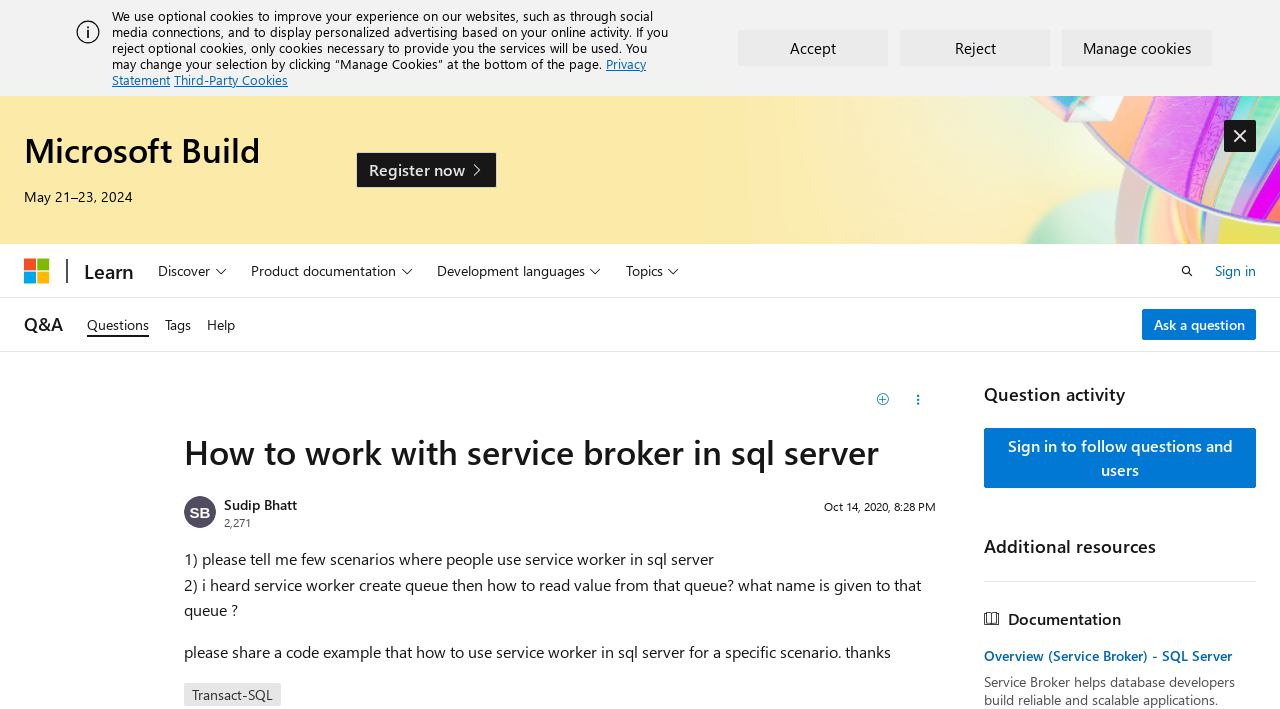Extract the heading text from the webpage.

How to work with service broker in sql server